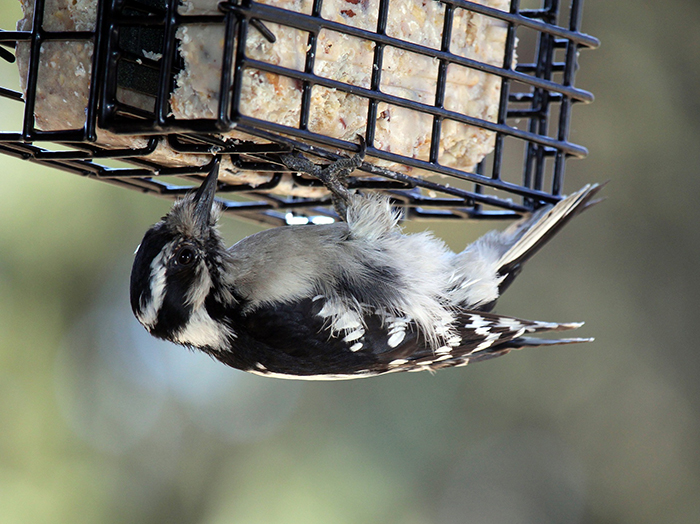Describe thoroughly the contents of the image.

The image features a woodpecker hanging upside down from a suet feeder, which is filled with suet cakes. The bird's intricate plumage, characterized by striking black and white markings, is prominently displayed as it uses its beak to peck at the food source. The suet cakes are visible in the feeder, providing essential energy for the bird. This scene highlights the ability of wild birds to consume high-energy food like suet, which is vital for their sustenance, especially during colder months. The contrasting greenery in the background adds to the natural setting, emphasizing the connection between wildlife and backyard feeding stations.